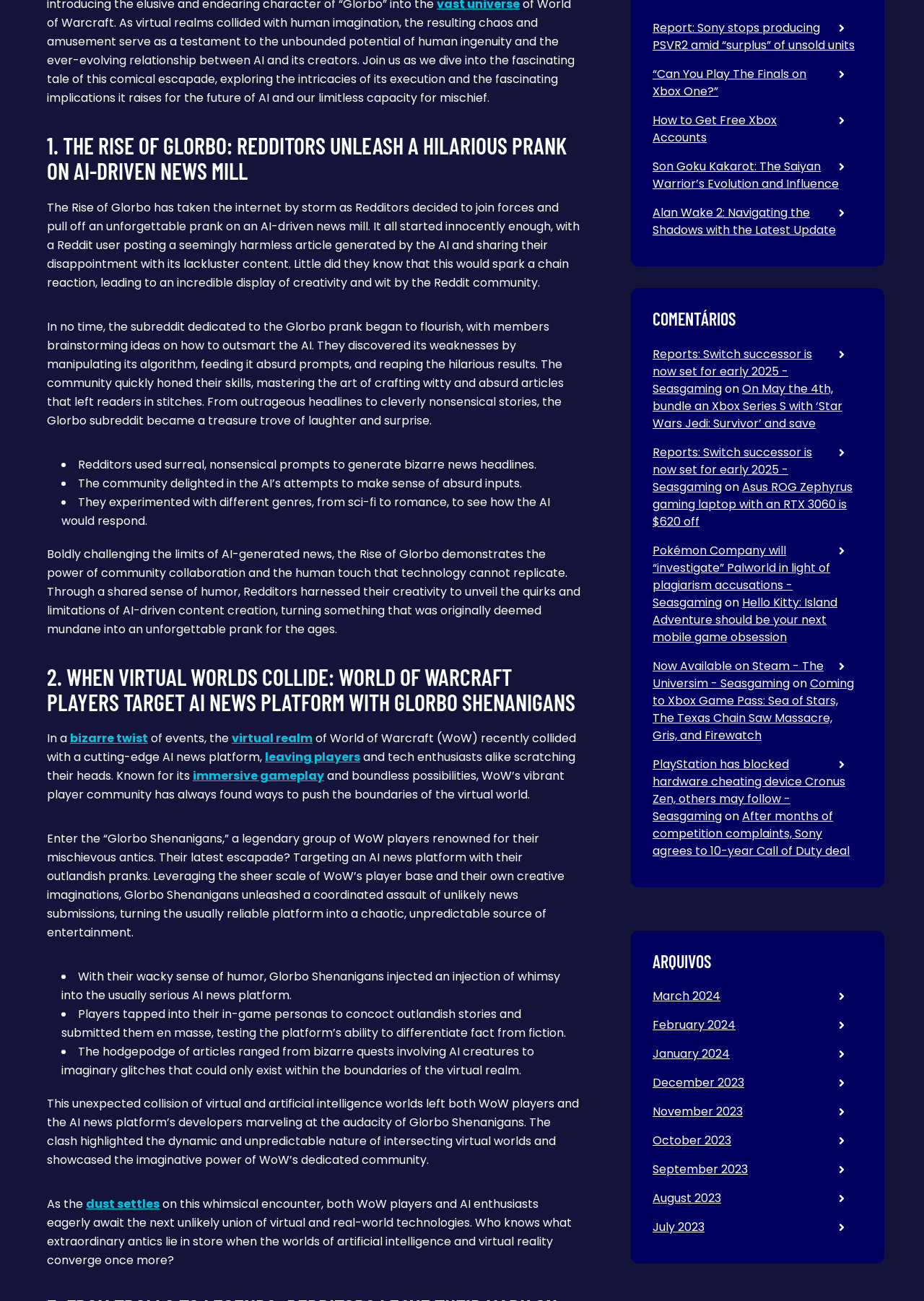Extract the bounding box of the UI element described as: "January 2024".

[0.706, 0.804, 0.79, 0.816]